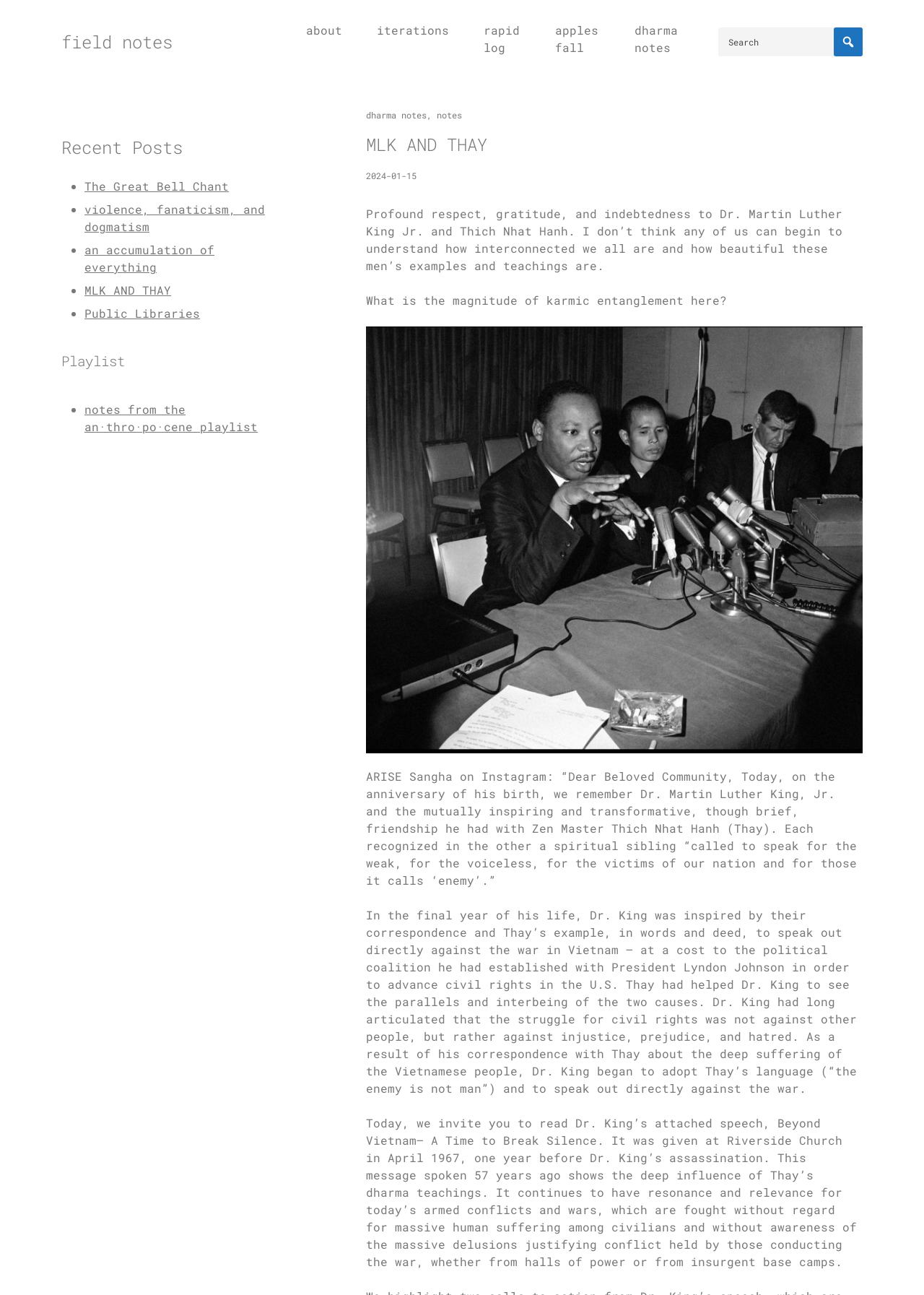Please identify the bounding box coordinates of the element that needs to be clicked to execute the following command: "Read dharma notes". Provide the bounding box using four float numbers between 0 and 1, formatted as [left, top, right, bottom].

[0.687, 0.011, 0.74, 0.049]